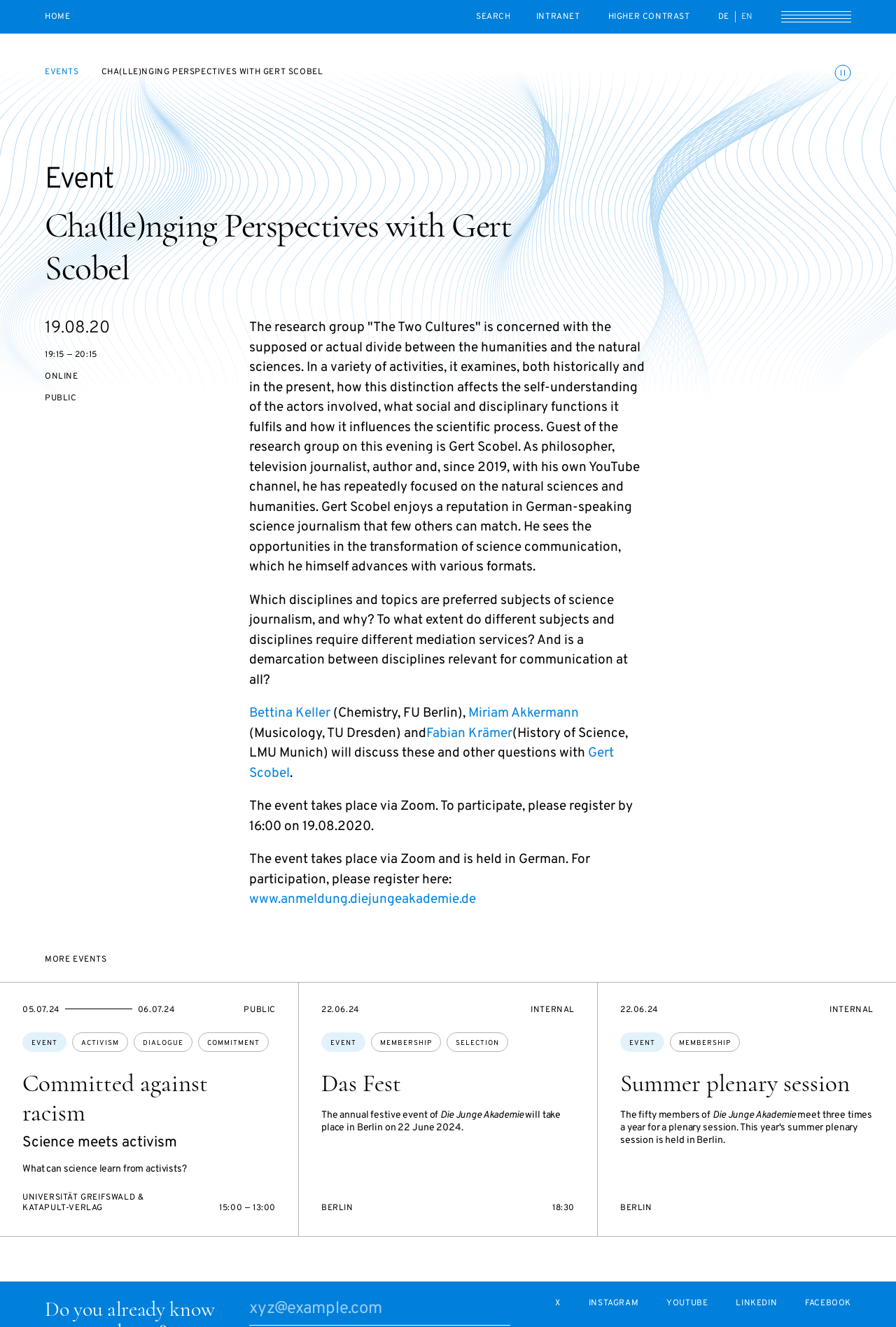From the webpage screenshot, predict the bounding box of the UI element that matches this description: "placeholder="Search"".

[0.531, 0.0, 0.569, 0.025]